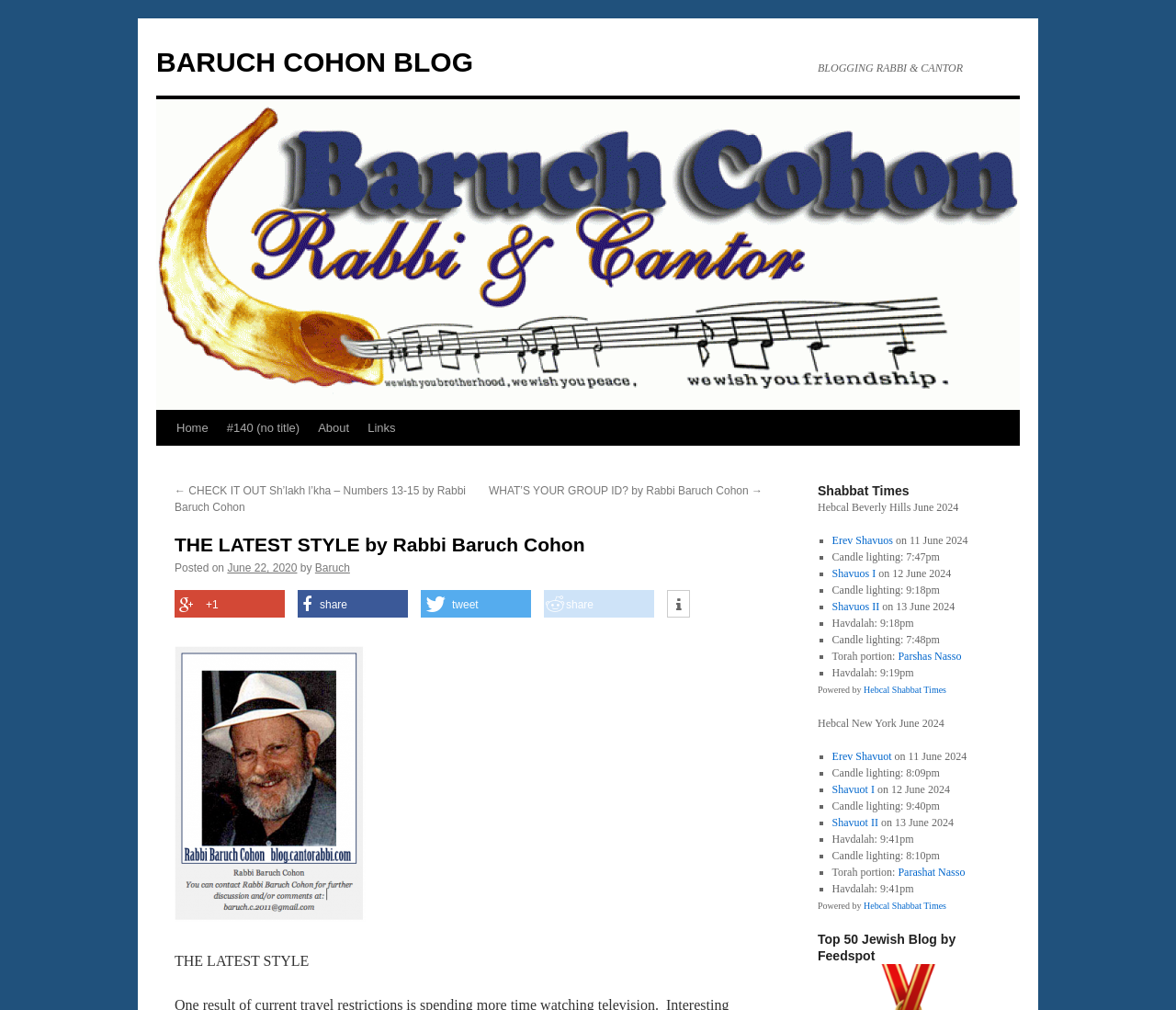Please identify the coordinates of the bounding box that should be clicked to fulfill this instruction: "Click the 'About' link".

[0.263, 0.407, 0.305, 0.441]